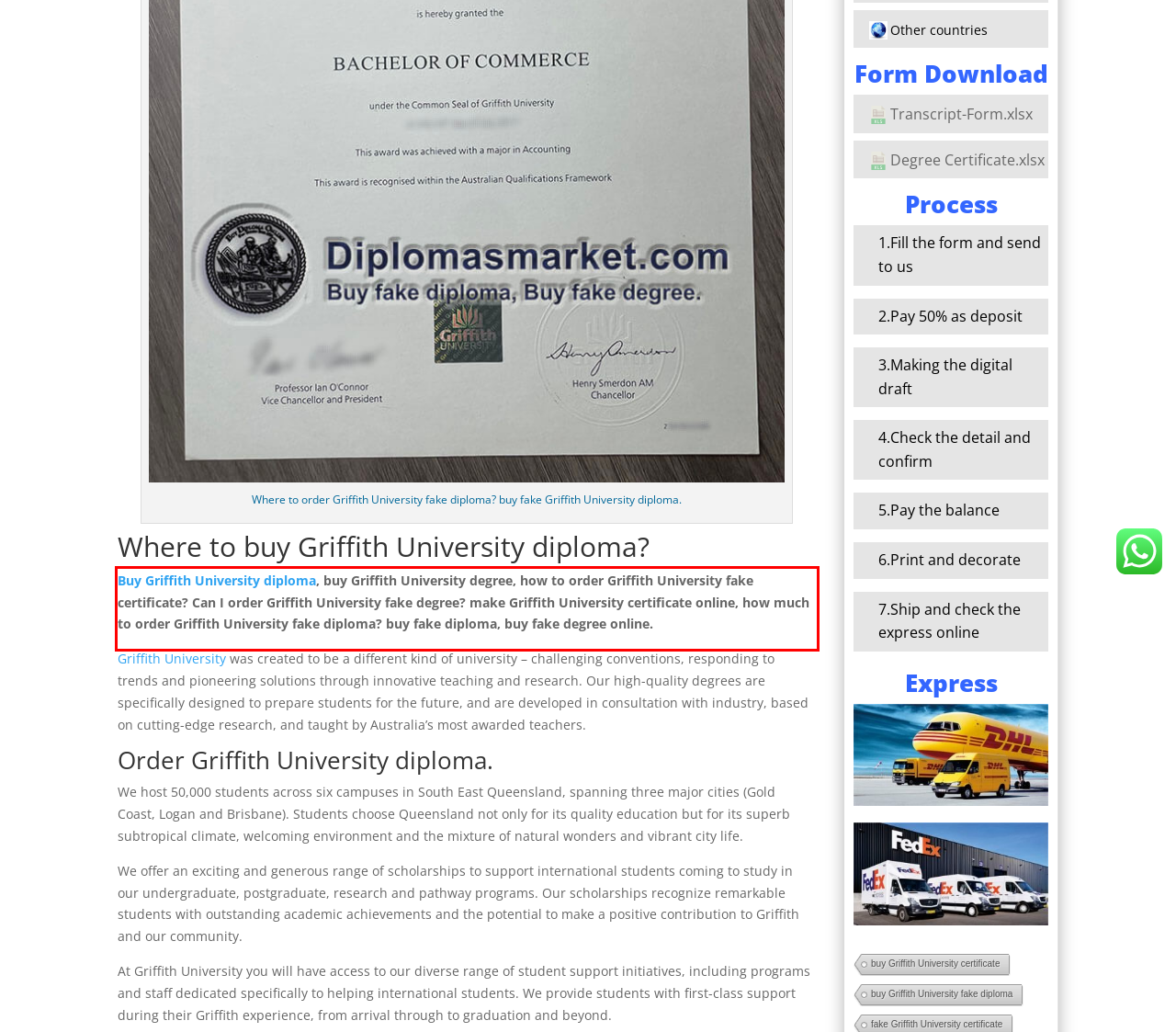Identify the text within the red bounding box on the webpage screenshot and generate the extracted text content.

Buy Griffith University diploma, buy Griffith University degree, how to order Griffith University fake certificate? Can I order Griffith University fake degree? make Griffith University certificate online, how much to order Griffith University fake diploma? buy fake diploma, buy fake degree online.